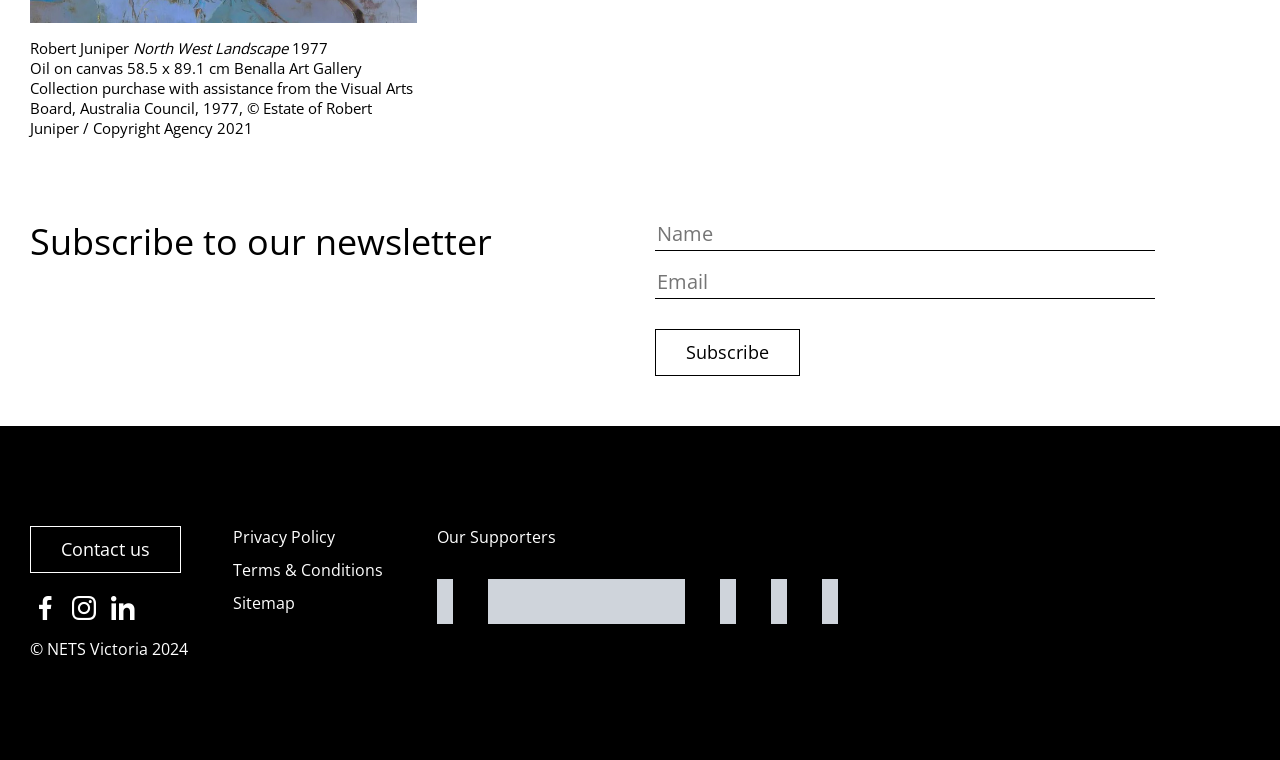What is the copyright information displayed at the bottom of the webpage?
Please ensure your answer to the question is detailed and covers all necessary aspects.

The StaticText element at the bottom of the webpage displays the copyright information, which is '© NETS Victoria 2024'.